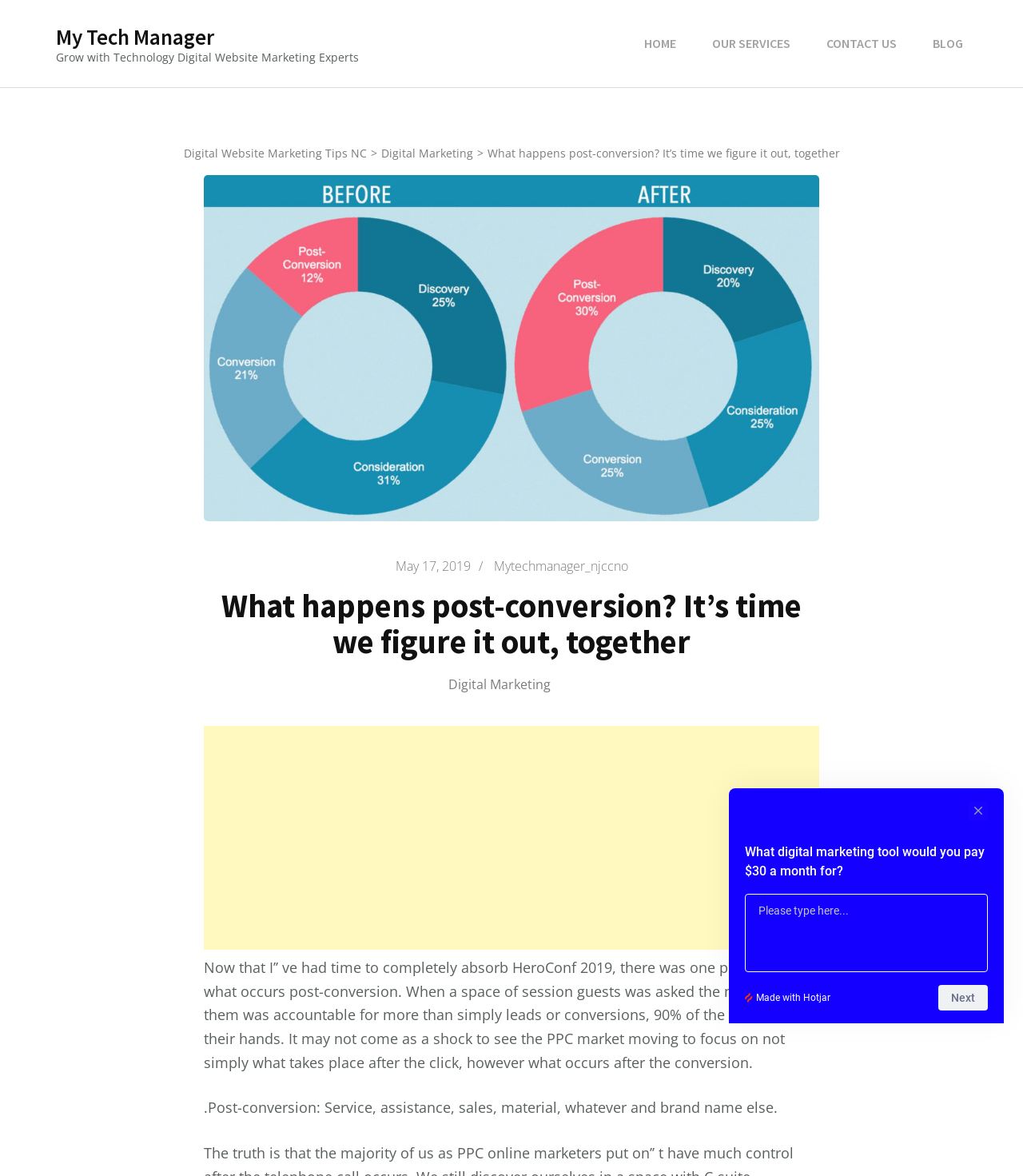Given the element description My Tech Manager, identify the bounding box coordinates for the UI element on the webpage screenshot. The format should be (top-left x, top-left y, bottom-right x, bottom-right y), with values between 0 and 1.

[0.055, 0.02, 0.209, 0.043]